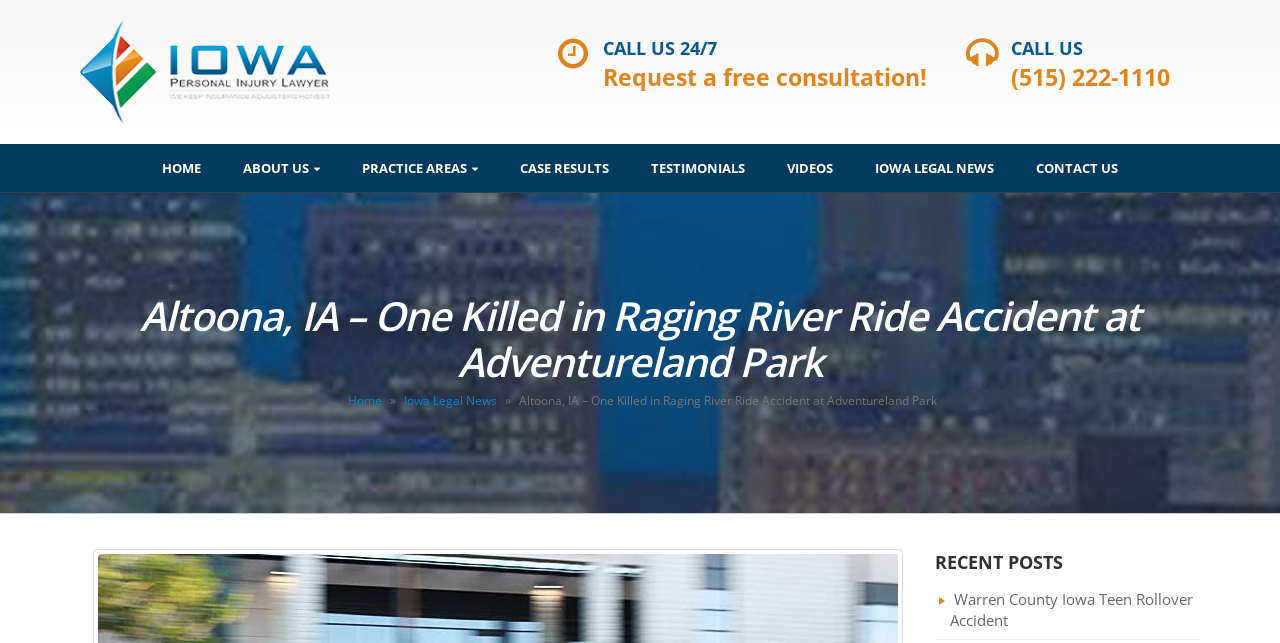Find and extract the text of the primary heading on the webpage.

Altoona, IA – One Killed in Raging River Ride Accident at Adventureland Park